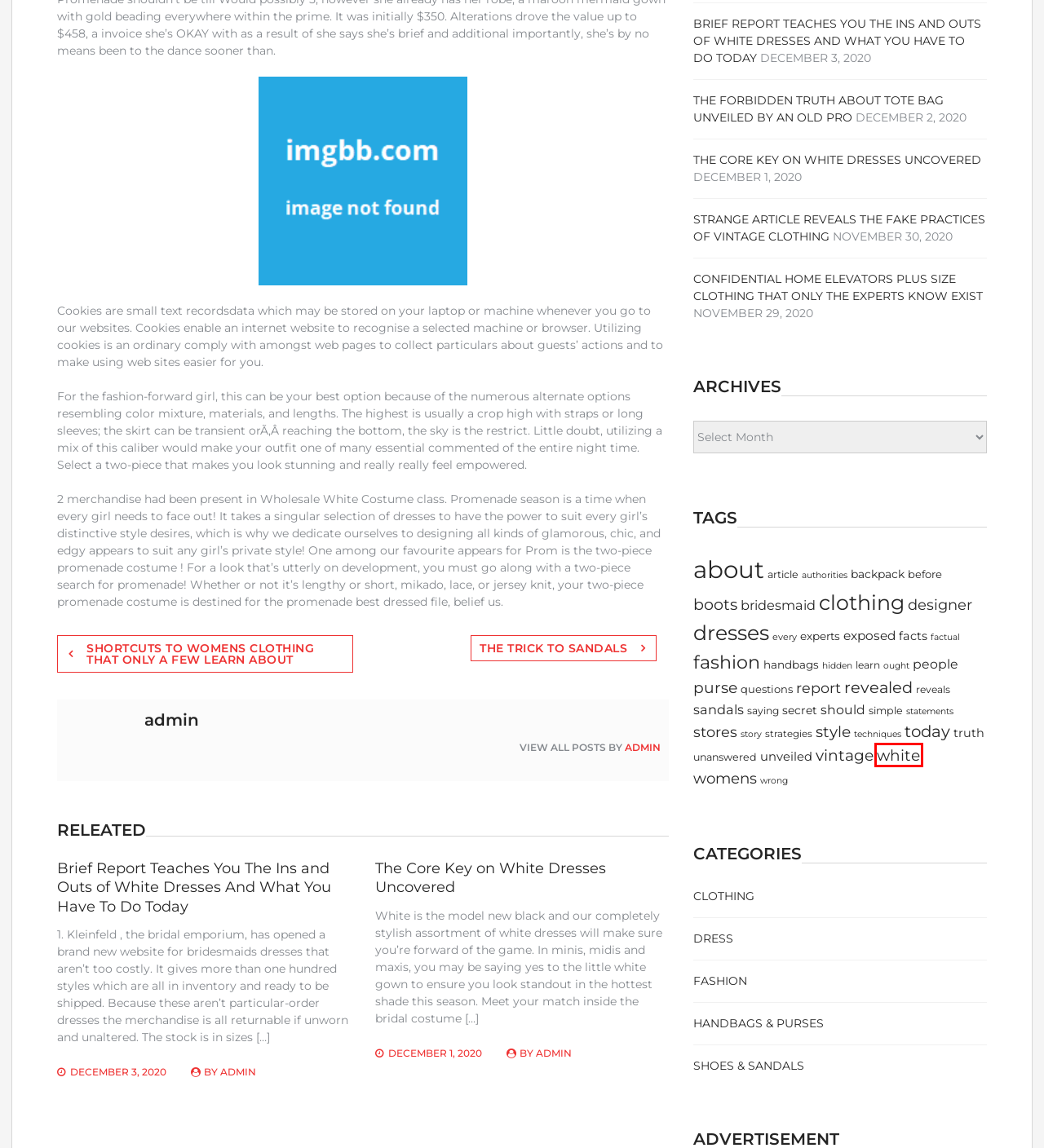Given a webpage screenshot featuring a red rectangle around a UI element, please determine the best description for the new webpage that appears after the element within the bounding box is clicked. The options are:
A. style | Fashion and Shoes Online Cheap
B. handbags | Fashion and Shoes Online Cheap
C. every | Fashion and Shoes Online Cheap
D. white | Fashion and Shoes Online Cheap
E. unveiled | Fashion and Shoes Online Cheap
F. stores | Fashion and Shoes Online Cheap
G. authorities | Fashion and Shoes Online Cheap
H. simple | Fashion and Shoes Online Cheap

D